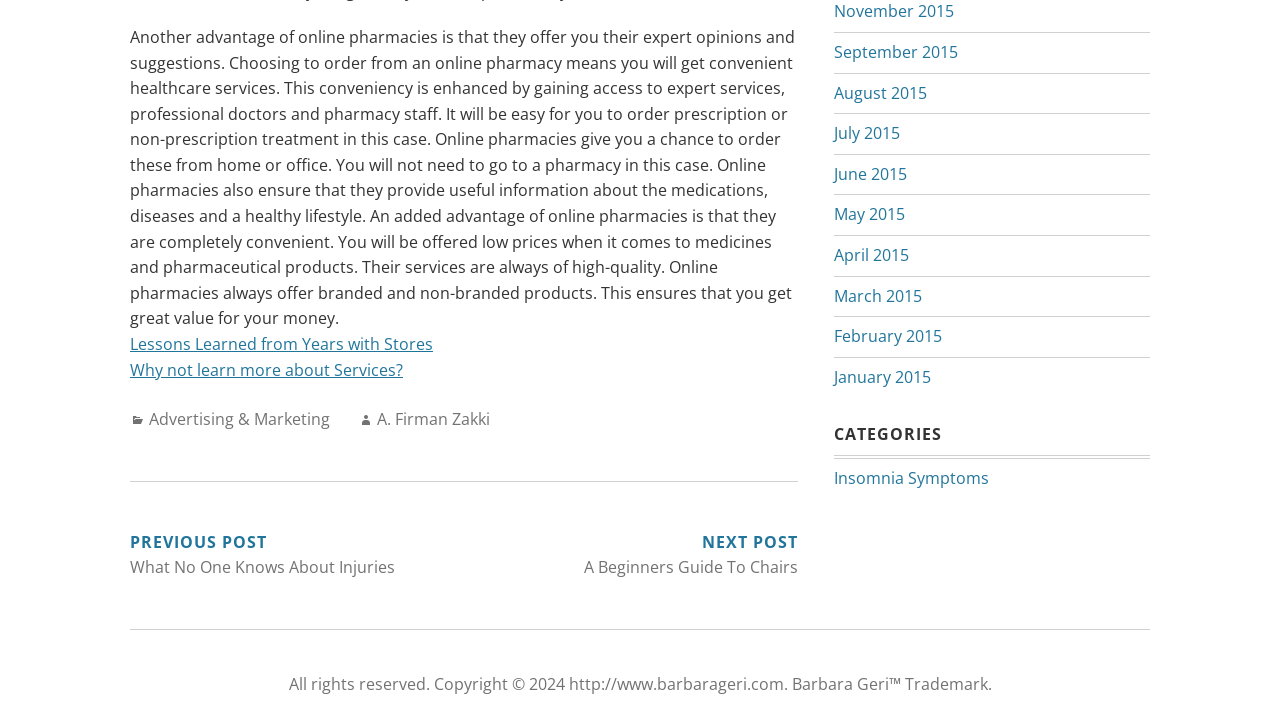Respond to the question below with a single word or phrase:
How many categories are listed?

At least 1